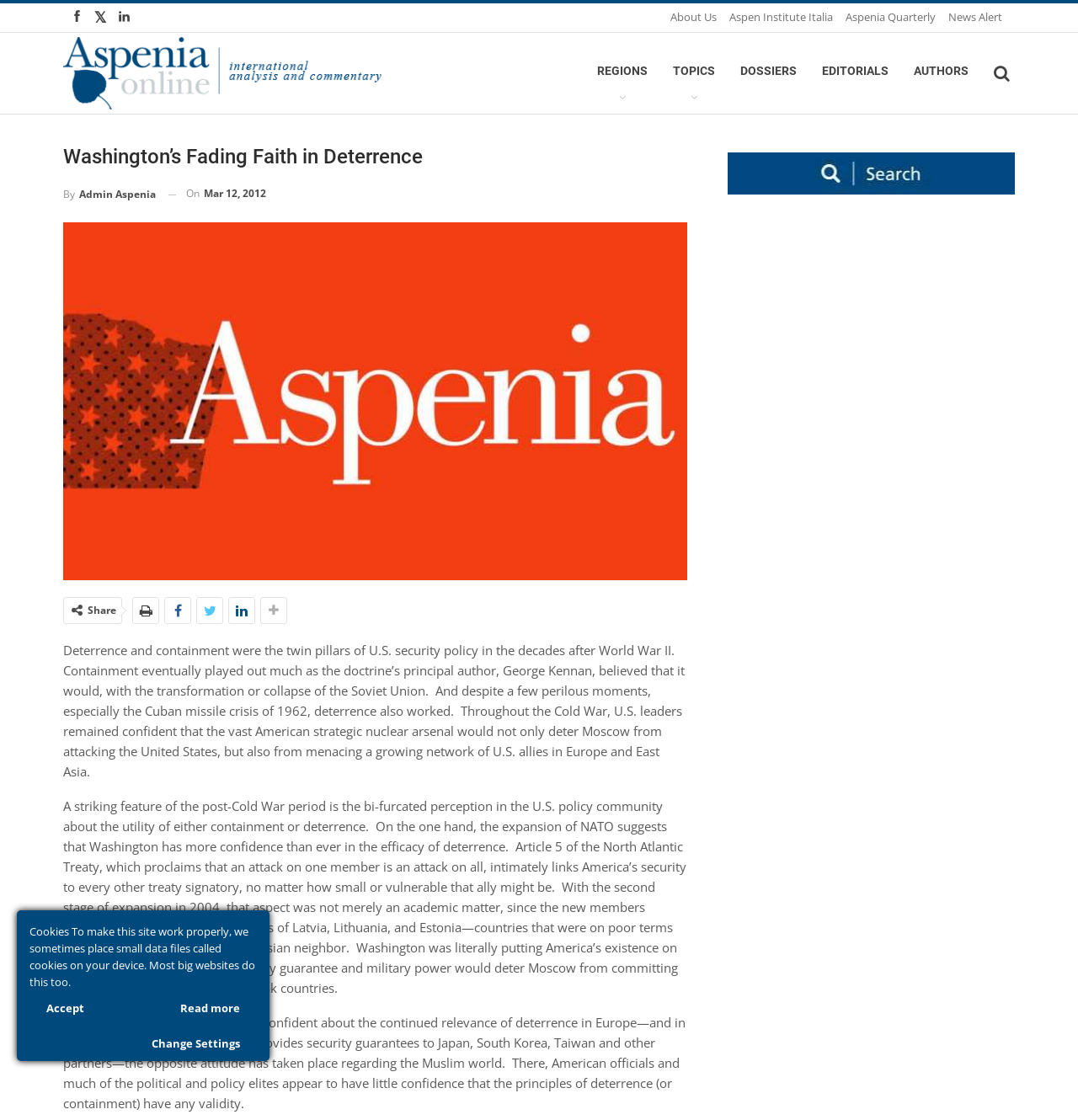Provide the bounding box coordinates of the HTML element described by the text: "https://aegeanlocations.com". The coordinates should be in the format [left, top, right, bottom] with values between 0 and 1.

None